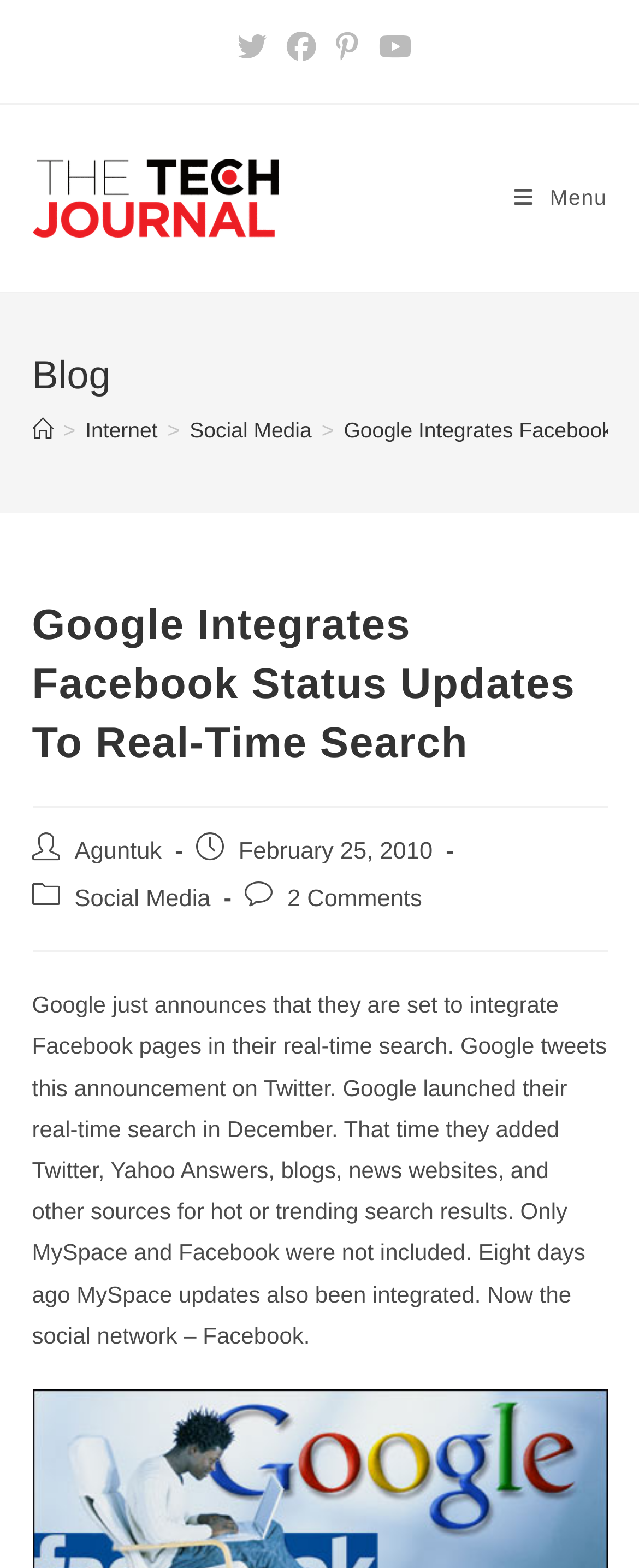Please identify the bounding box coordinates of the clickable element to fulfill the following instruction: "View previous post". The coordinates should be four float numbers between 0 and 1, i.e., [left, top, right, bottom].

None